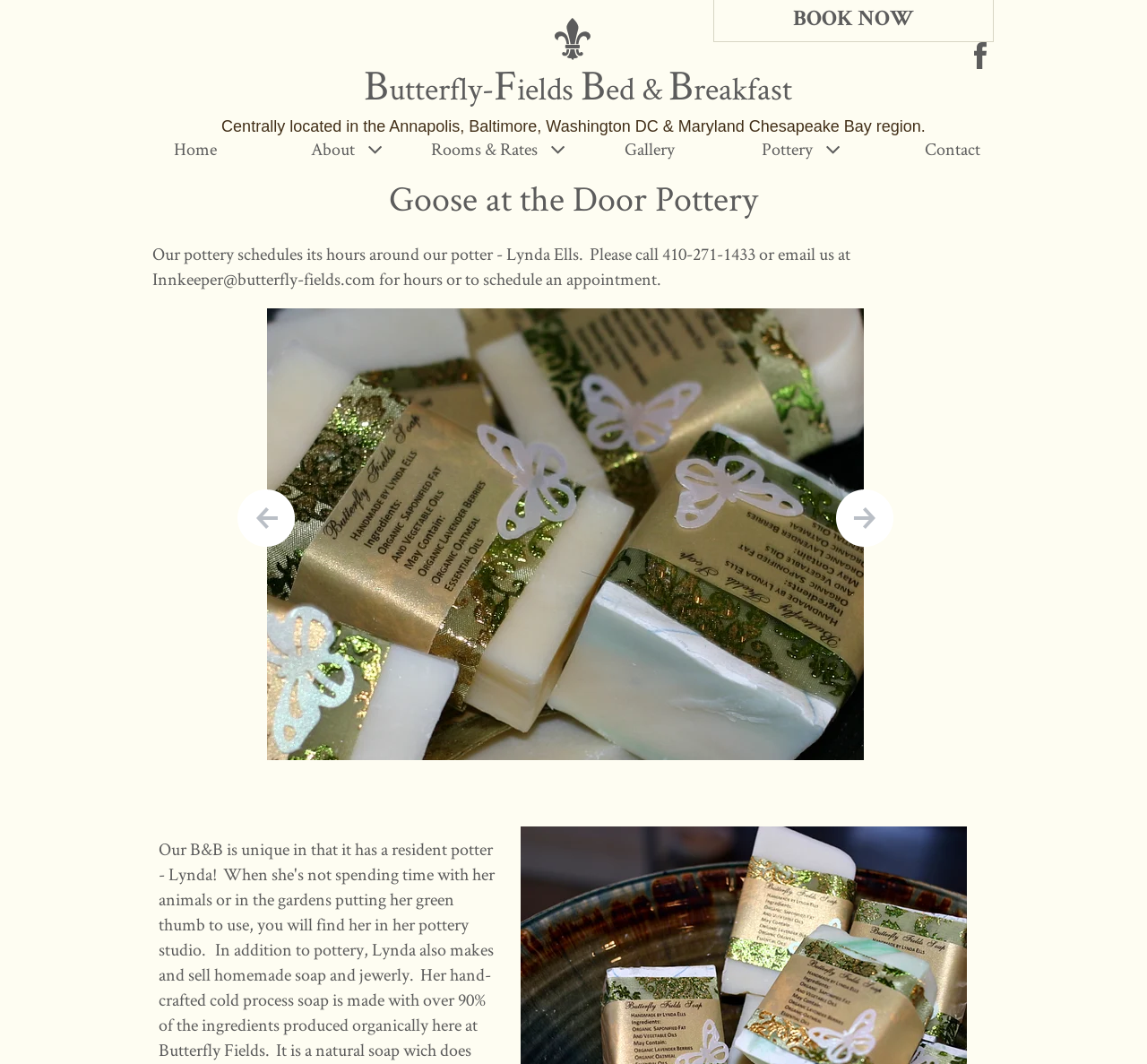How many navigation links are there?
Offer a detailed and exhaustive answer to the question.

I counted the number of link elements that are located at the top of the webpage, which are 'Home', 'About', 'Rooms & Rates', 'Gallery', 'Pottery', 'Contact', and 'BOOK NOW'. There are 7 navigation links in total.